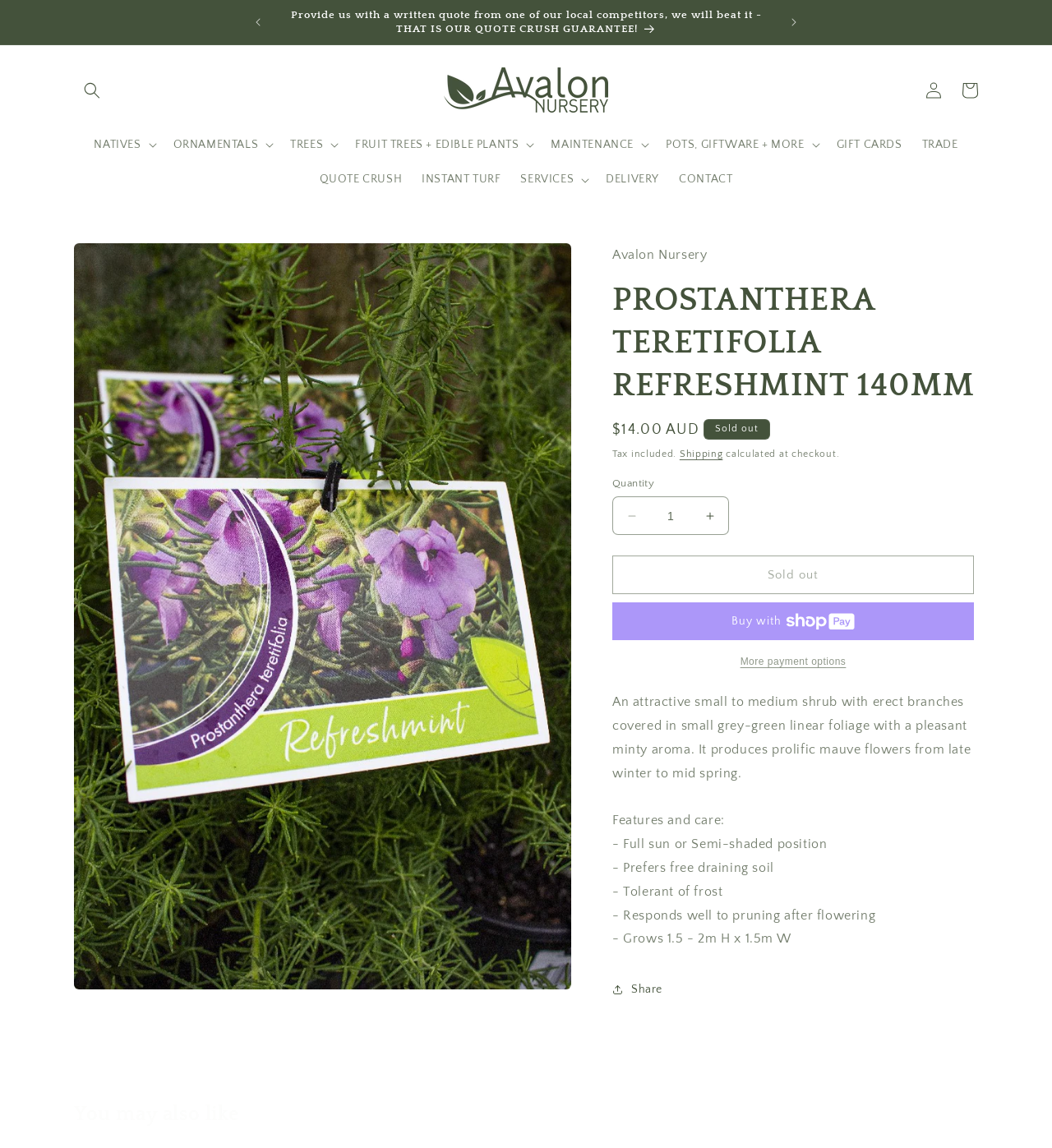Locate the bounding box coordinates of the element that should be clicked to execute the following instruction: "Subscribe to the newsletter".

None